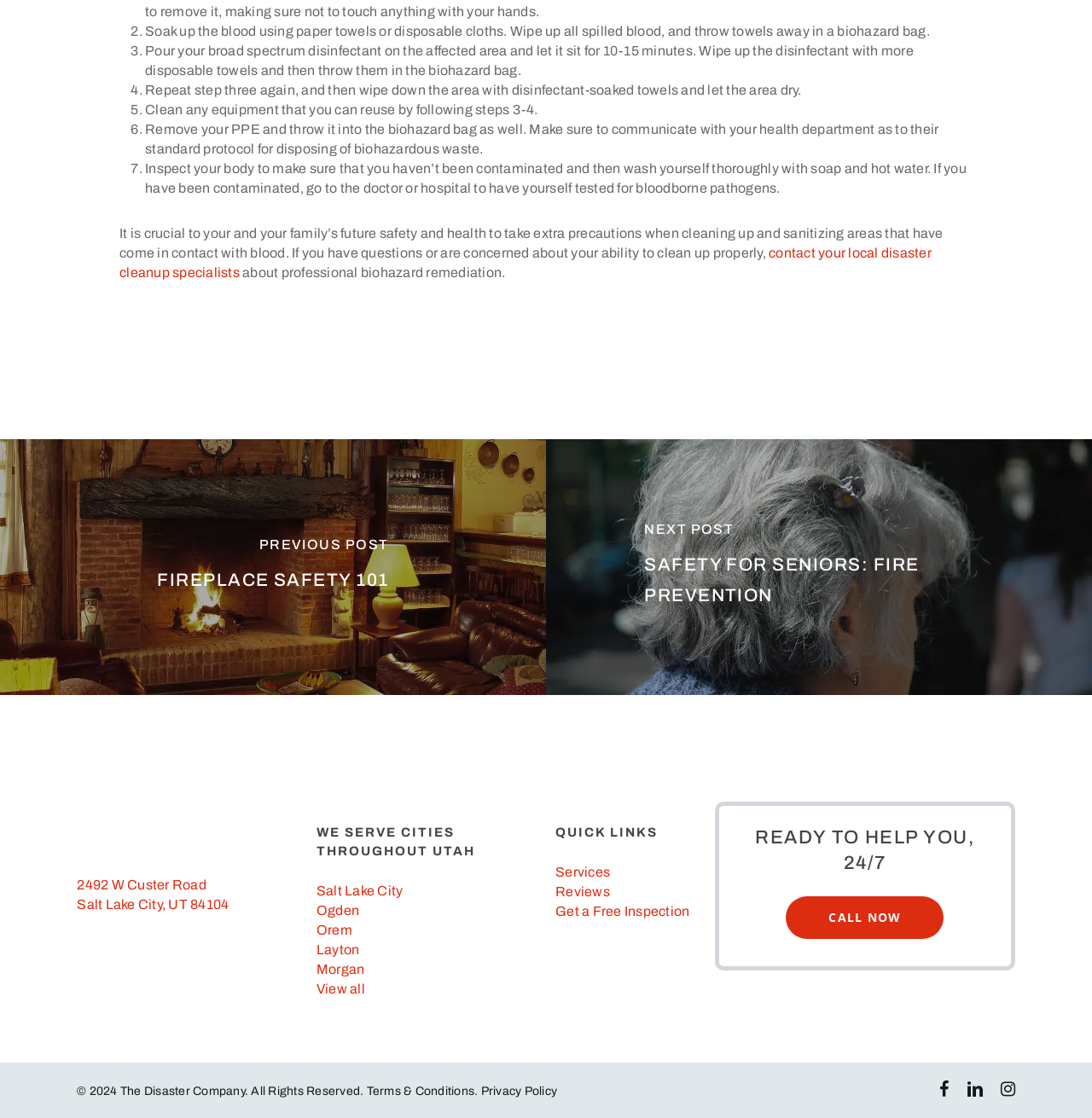Please specify the bounding box coordinates of the clickable region to carry out the following instruction: "Click the link to shop Umarex HK Heckler & Koch HK416 AEG 6mm BB Rifle Airsoft Gun". The coordinates should be four float numbers between 0 and 1, in the format [left, top, right, bottom].

None